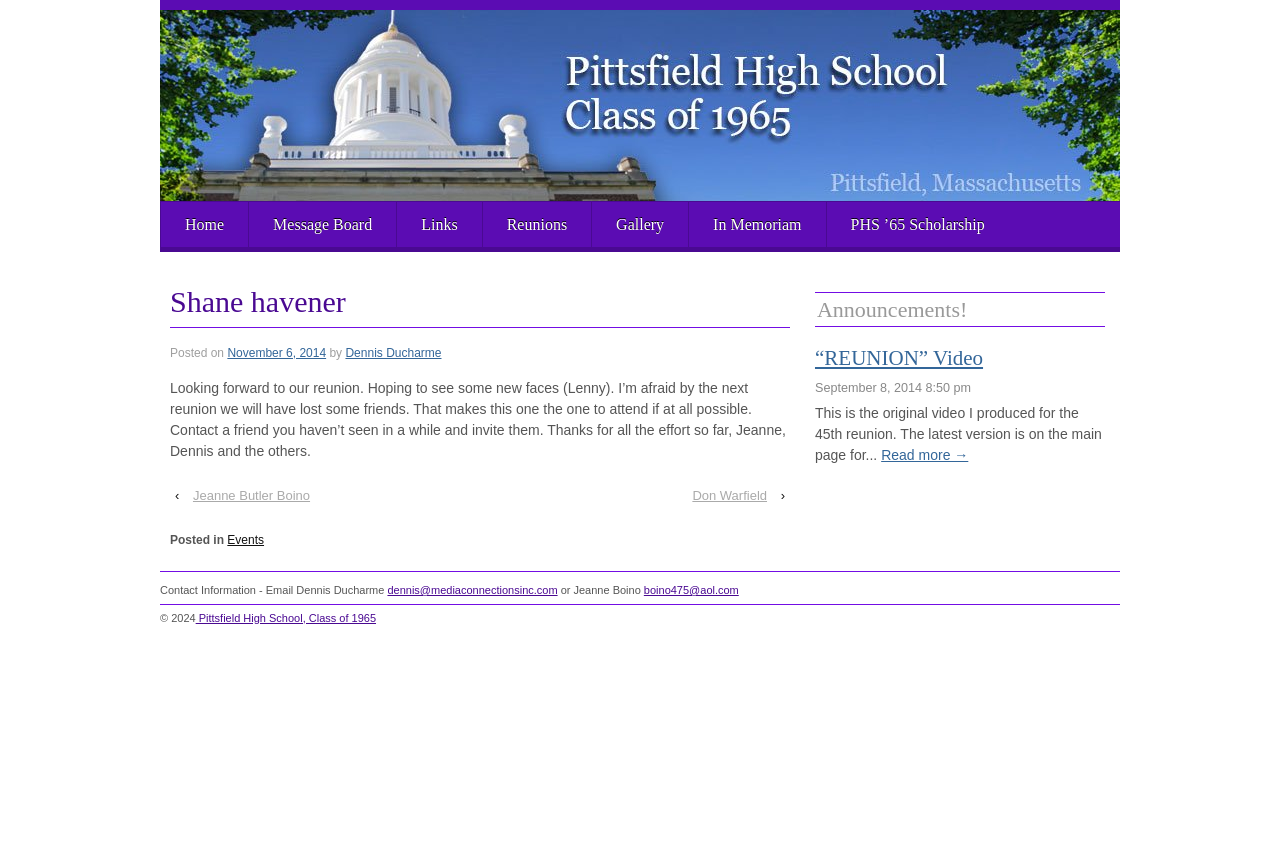Find the bounding box coordinates of the clickable region needed to perform the following instruction: "View the 'Gallery'". The coordinates should be provided as four float numbers between 0 and 1, i.e., [left, top, right, bottom].

[0.462, 0.24, 0.538, 0.294]